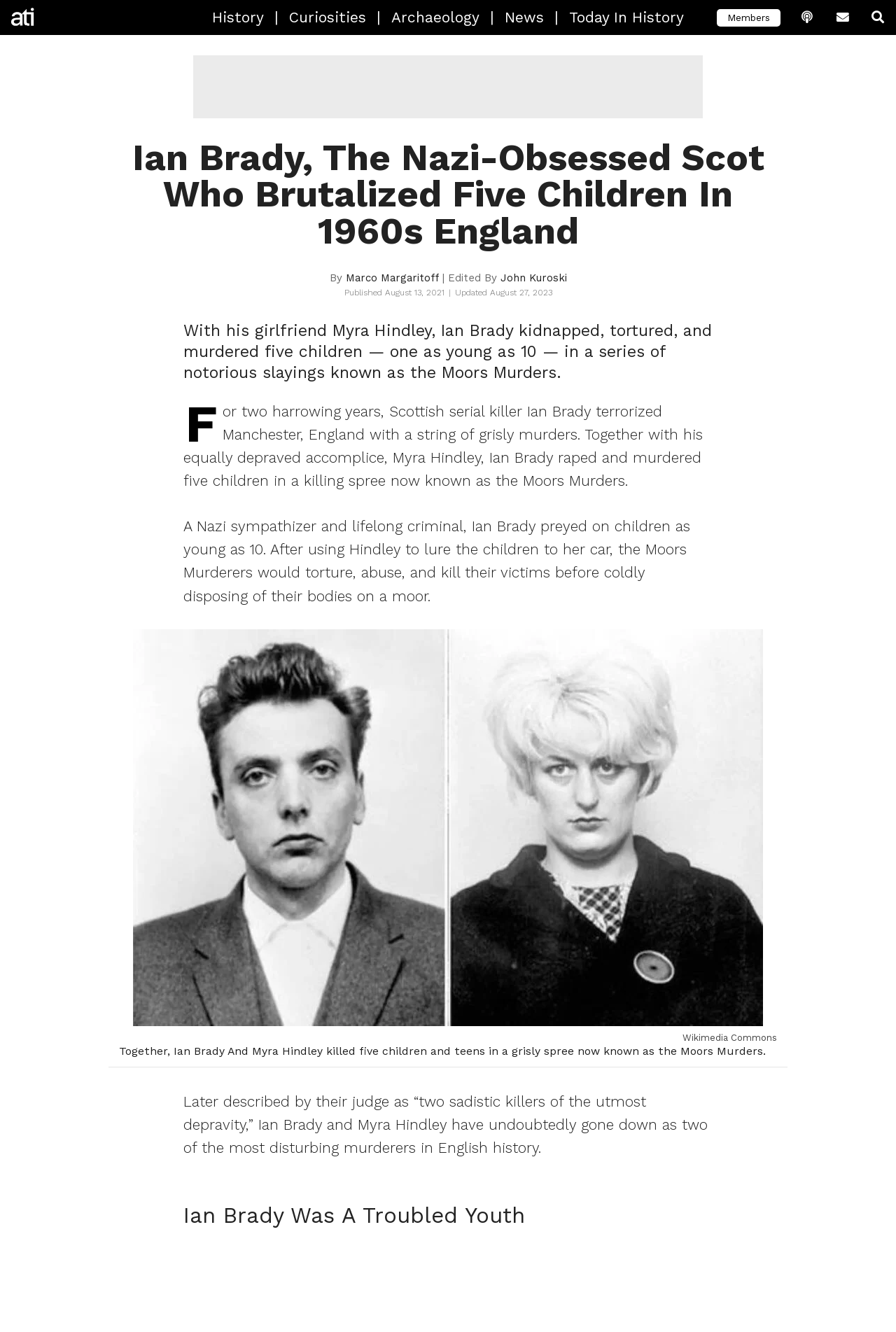Please identify the primary heading of the webpage and give its text content.

Ian Brady, The Nazi-Obsessed Scot Who Brutalized Five Children In 1960s England